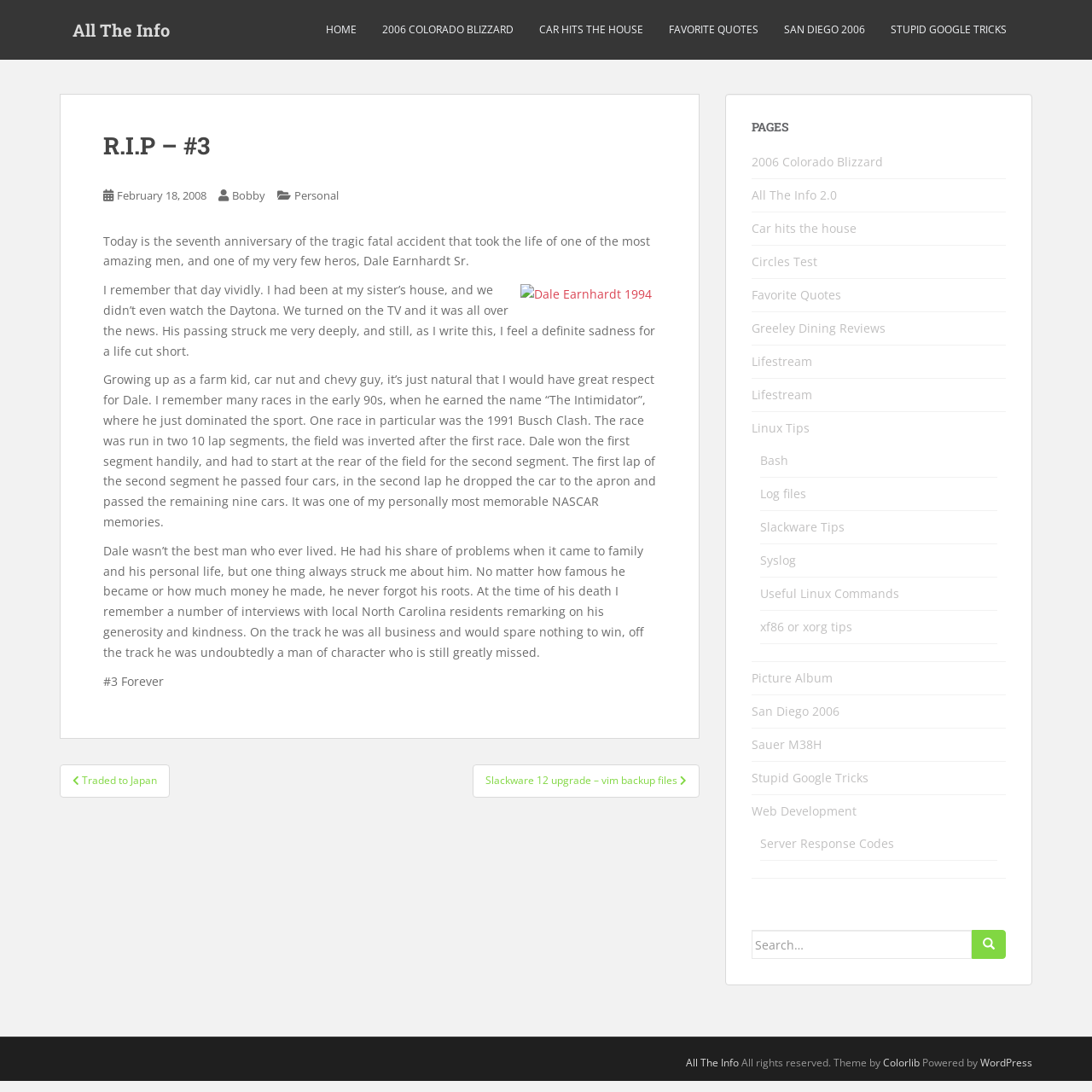Identify the bounding box coordinates of the area that should be clicked in order to complete the given instruction: "Go to 'San Diego 2006'". The bounding box coordinates should be four float numbers between 0 and 1, i.e., [left, top, right, bottom].

[0.718, 0.012, 0.792, 0.043]